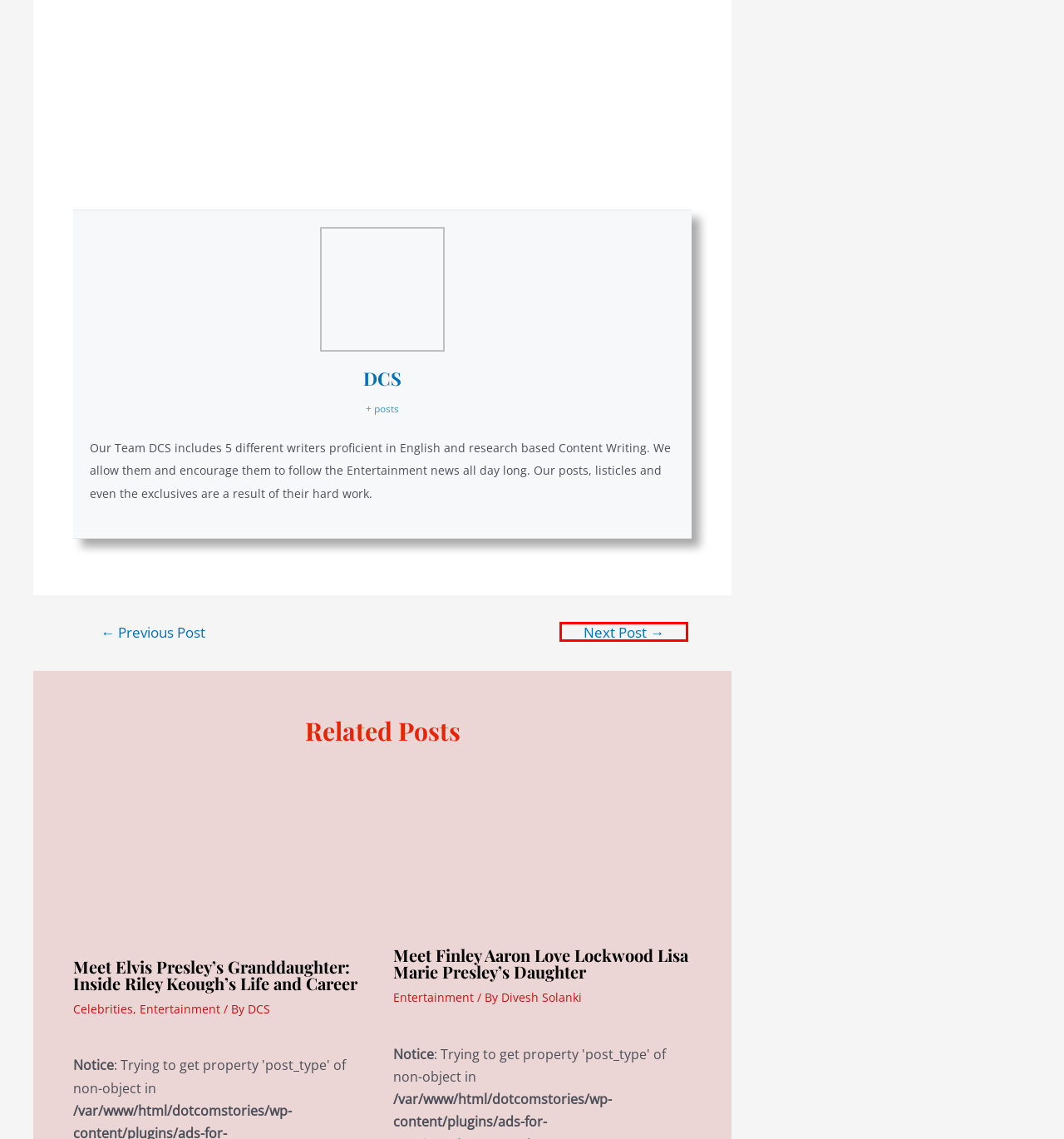Review the webpage screenshot provided, noting the red bounding box around a UI element. Choose the description that best matches the new webpage after clicking the element within the bounding box. The following are the options:
A. Meet Elvis Presley's Granddaughter: Inside Riley Keough's Life and Career - DotComStories
B. Divesh Solanki - DotComStories
C. Animated Series Agent Elvis Teaser Out: Matthew McConaughey To Voice Elvis Presley - DotComStories
D. Palak Tiwari Is All Set To Dazzle Bollywood With Her Beauty – DotComStories
E. Violent Night Available On Only One Streaming Platform – Read Details – DotComStories
F. 10 Most Accurate Prison Movies That Felt Real According To Real Prisoners - DotComStories
G. Meet The Undertaker's First Jodi Lynn Calaway, Where Is She Now? - DotComStories
H. Meet Finley Aaron Love Lockwood Lisa Marie Presley's Daughter - DotComStories

F